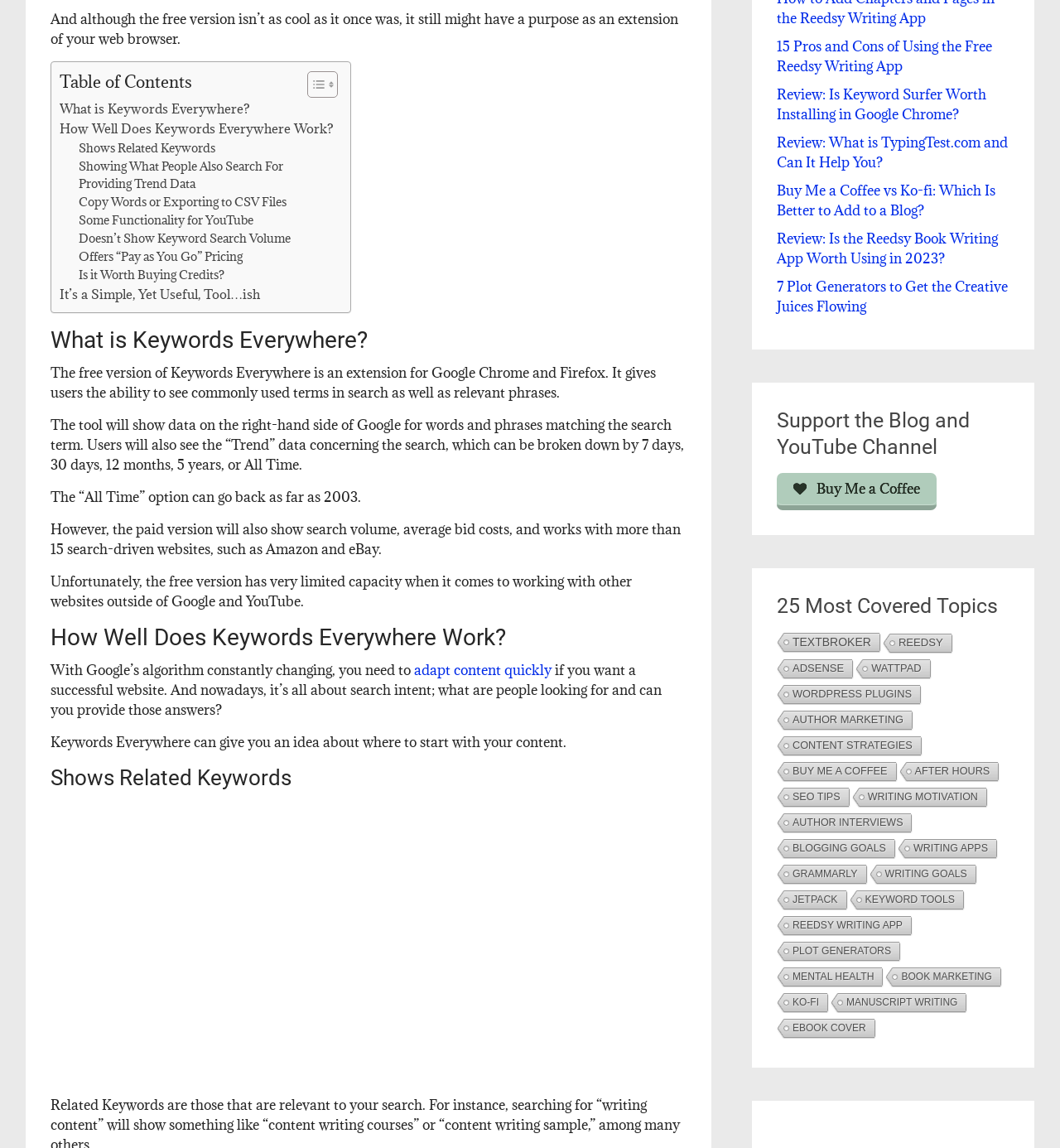Bounding box coordinates are to be given in the format (top-left x, top-left y, bottom-right x, bottom-right y). All values must be floating point numbers between 0 and 1. Provide the bounding box coordinate for the UI element described as: Grammarly

[0.731, 0.753, 0.817, 0.771]